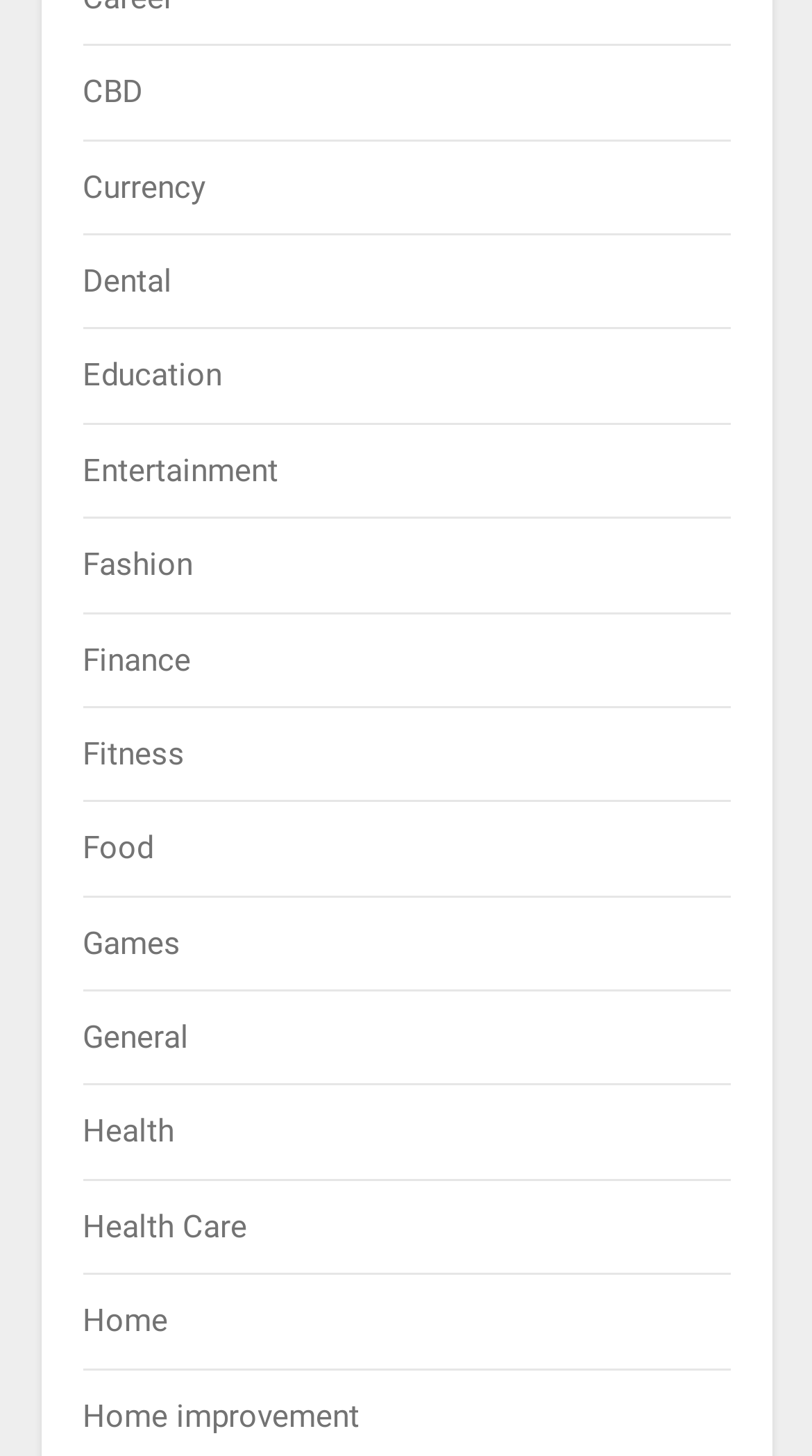Find the bounding box coordinates of the element to click in order to complete the given instruction: "Explore Entertainment."

[0.101, 0.31, 0.342, 0.336]